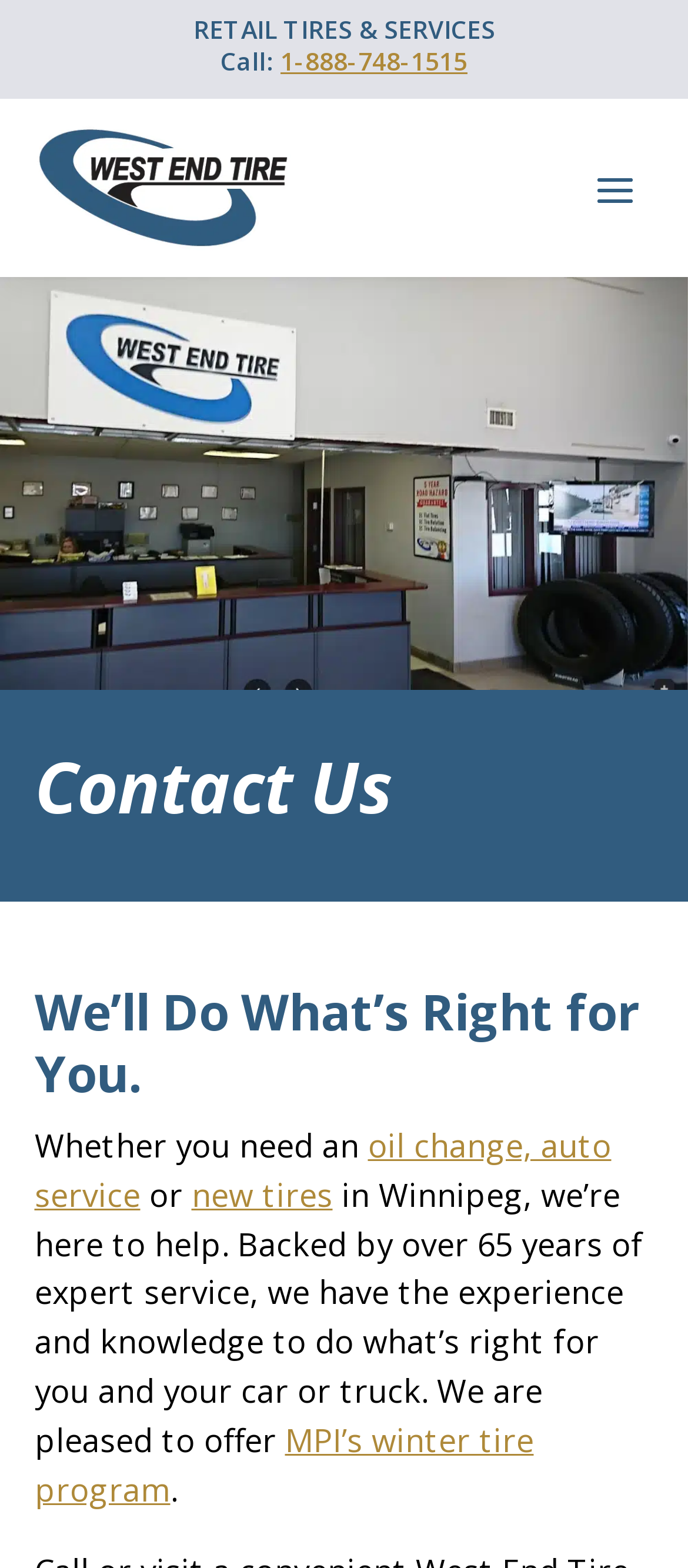Please respond in a single word or phrase: 
What services are offered by West End Tire?

oil change, auto service, new tires